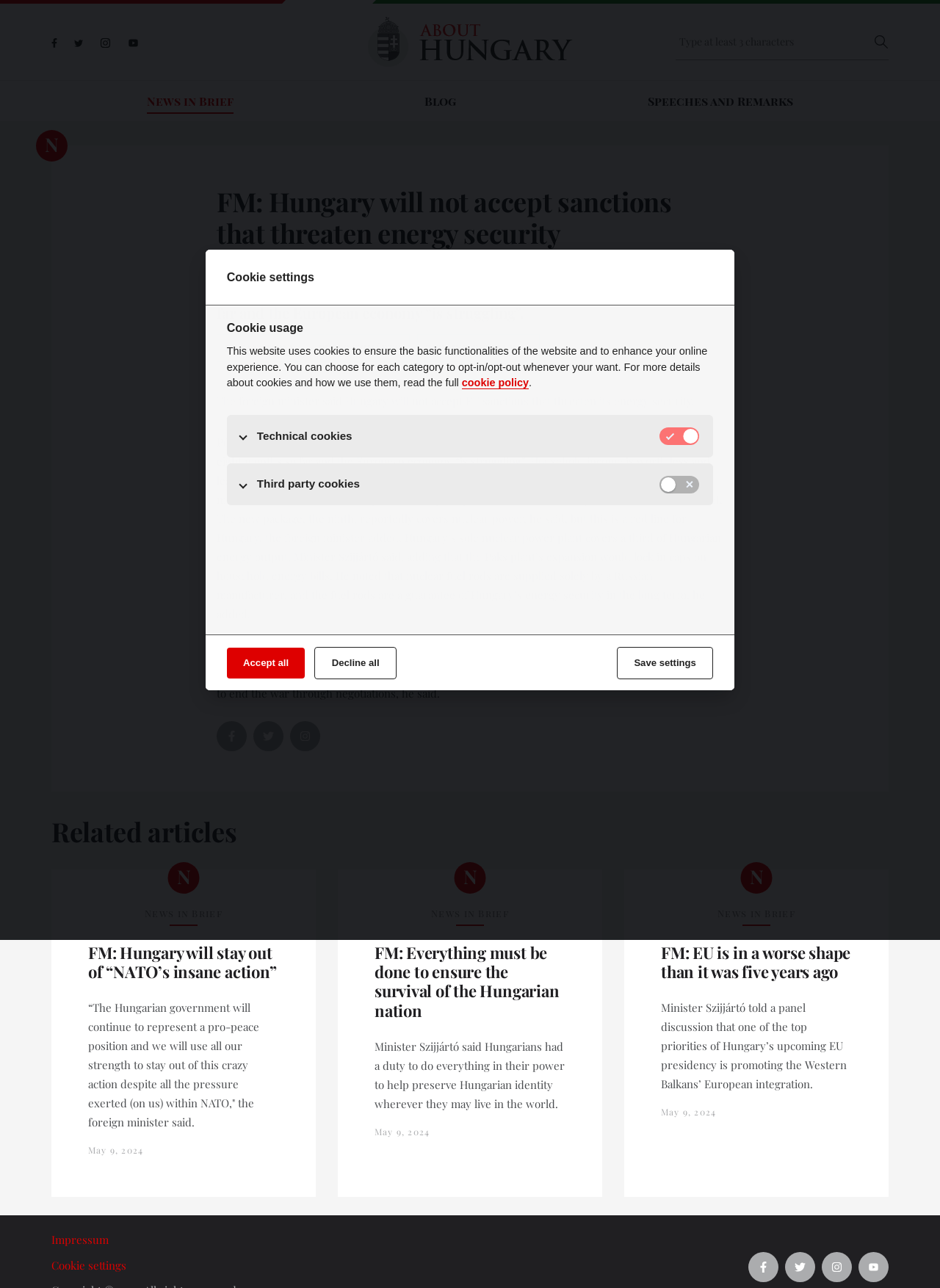Please specify the bounding box coordinates of the element that should be clicked to execute the given instruction: 'Search for something'. Ensure the coordinates are four float numbers between 0 and 1, expressed as [left, top, right, bottom].

[0.719, 0.018, 0.945, 0.047]